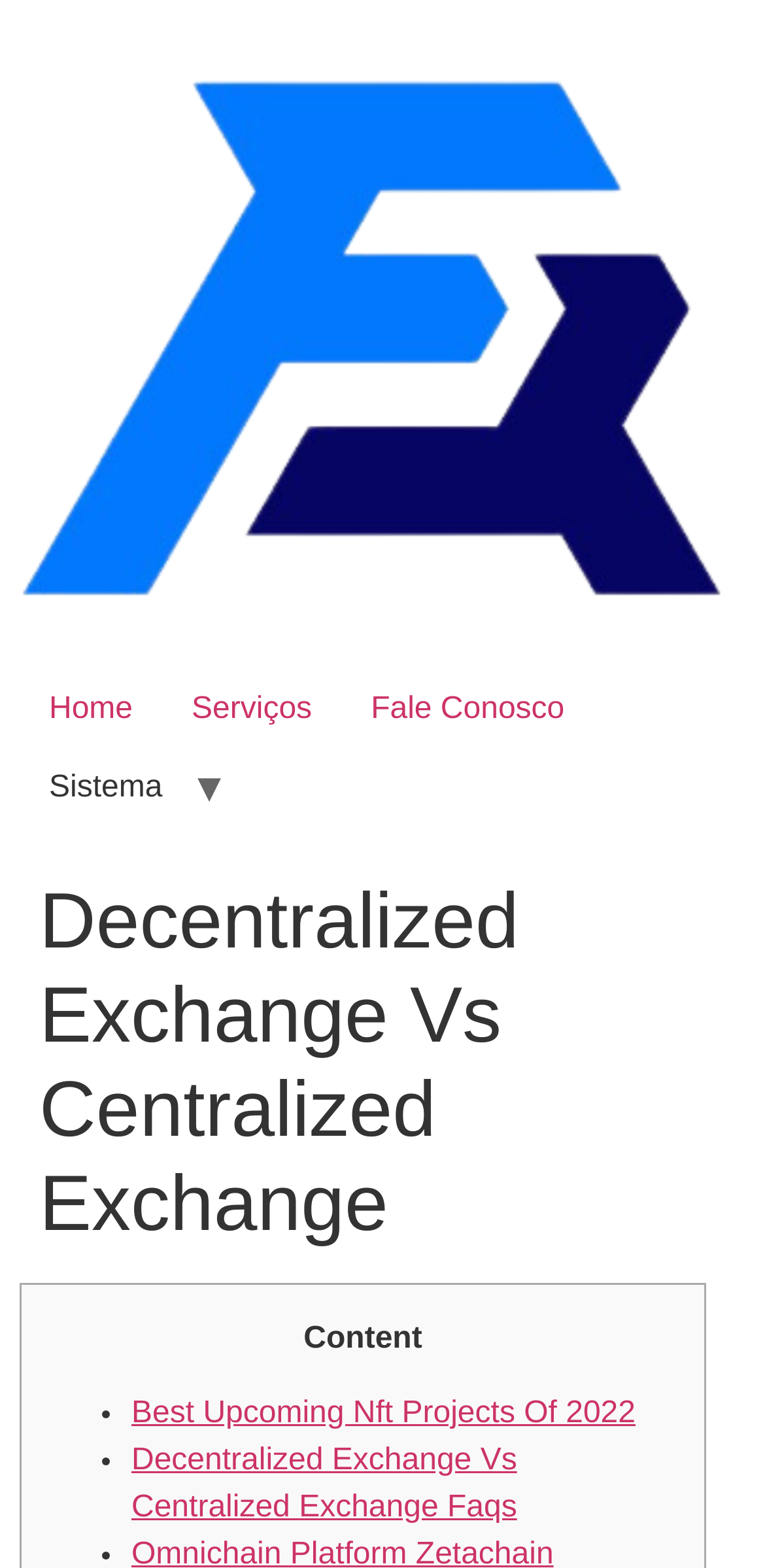Identify the bounding box of the UI element that matches this description: "Fale Conosco".

[0.446, 0.427, 0.776, 0.477]